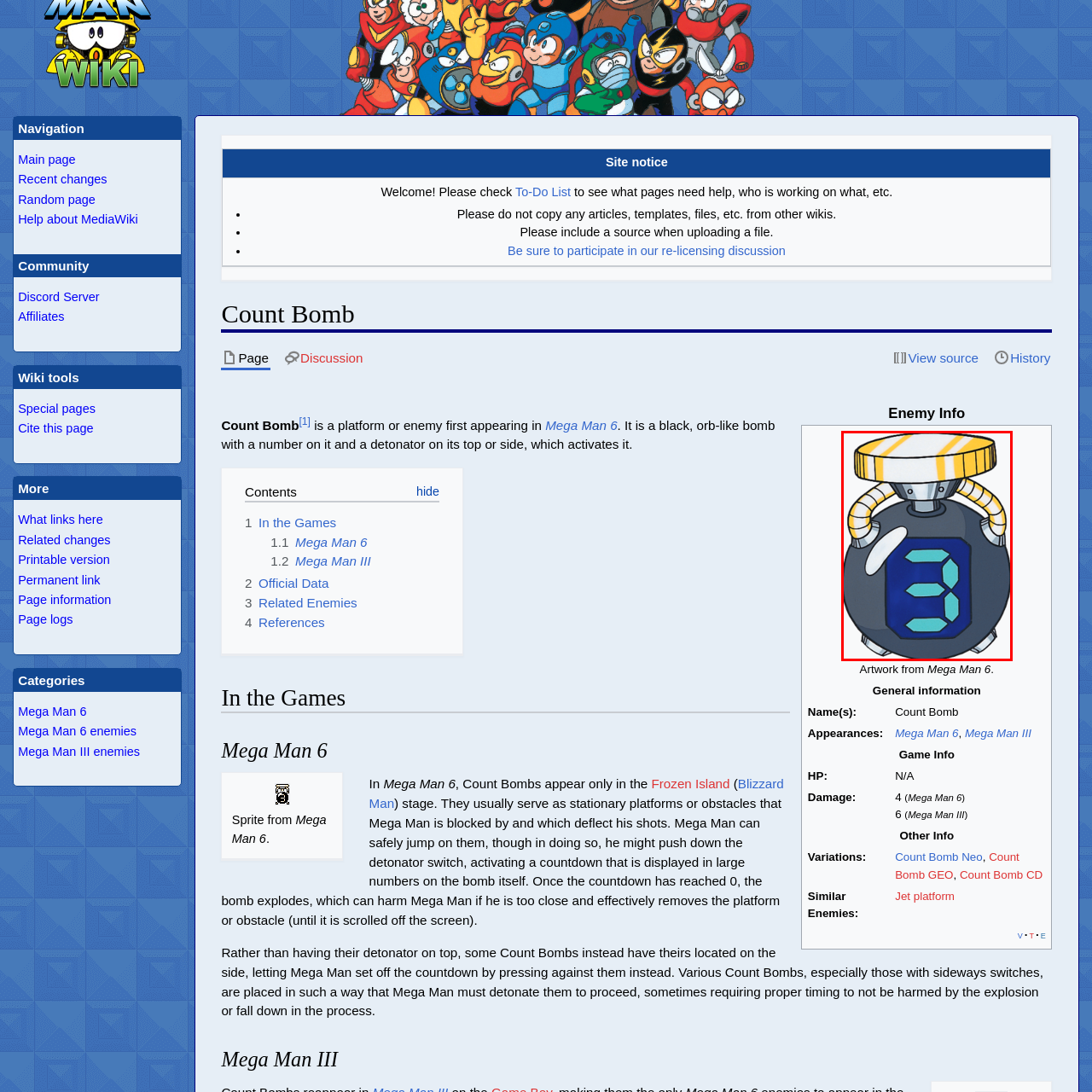Direct your attention to the area enclosed by the green rectangle and deliver a comprehensive answer to the subsequent question, using the image as your reference: 
What is the shape of the Count Bomb?

The Count Bomb is designed as a spherical bomb, which is a characteristic feature of this enemy from the Mega Man series.